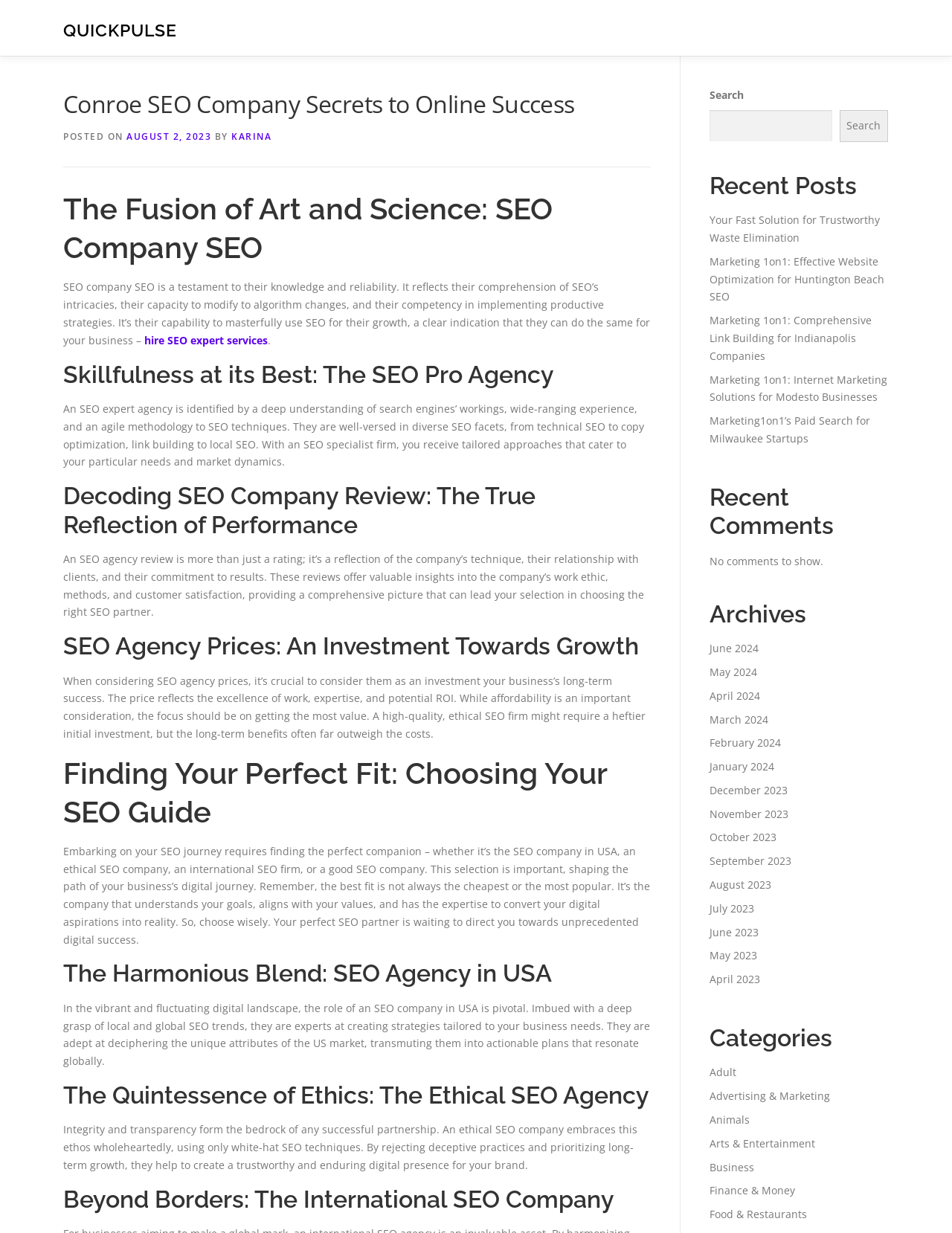Based on the image, provide a detailed and complete answer to the question: 
What is the purpose of an SEO agency?

Based on the webpage content, I understand that the purpose of an SEO agency is to help businesses grow by providing services such as search engine optimization, link building, and website optimization, which can lead to increased online visibility and success.